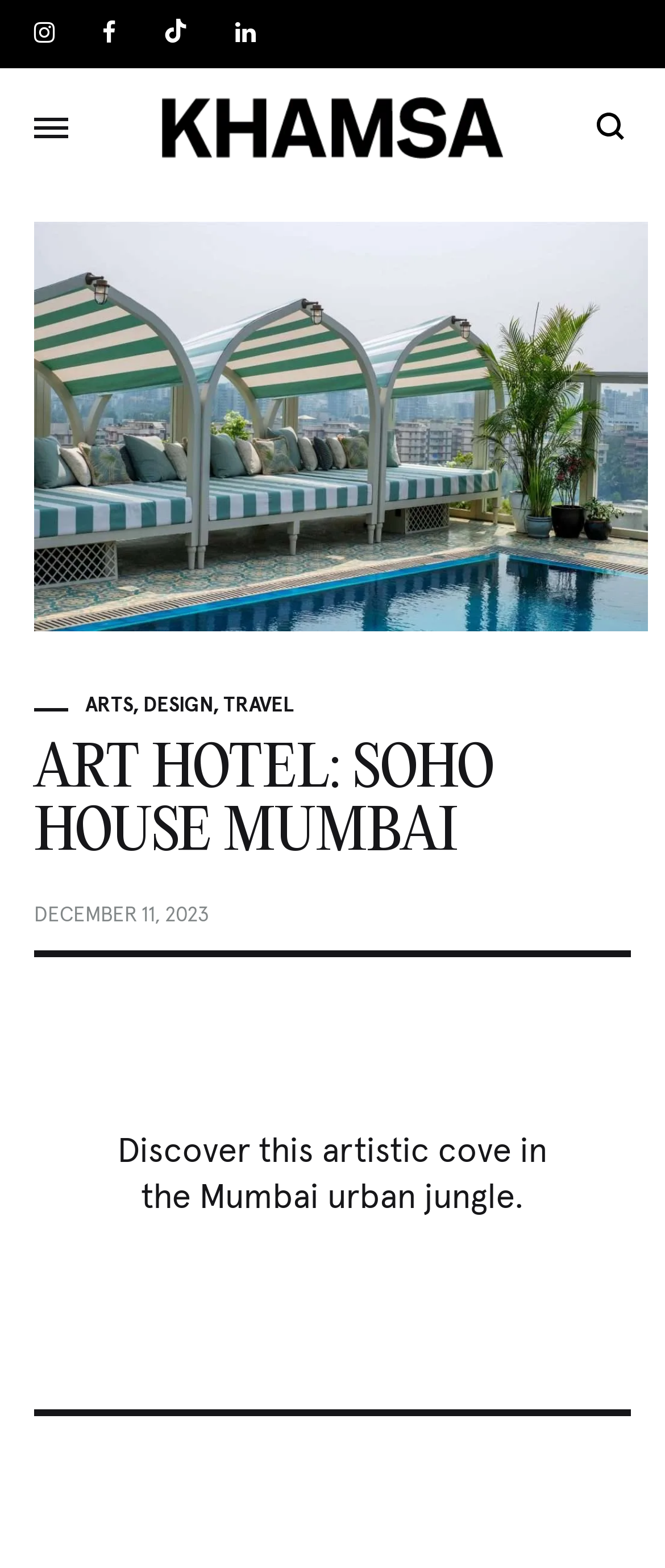Please provide a brief answer to the following inquiry using a single word or phrase:
What is the description of the hotel?

artistic cove in the Mumbai urban jungle